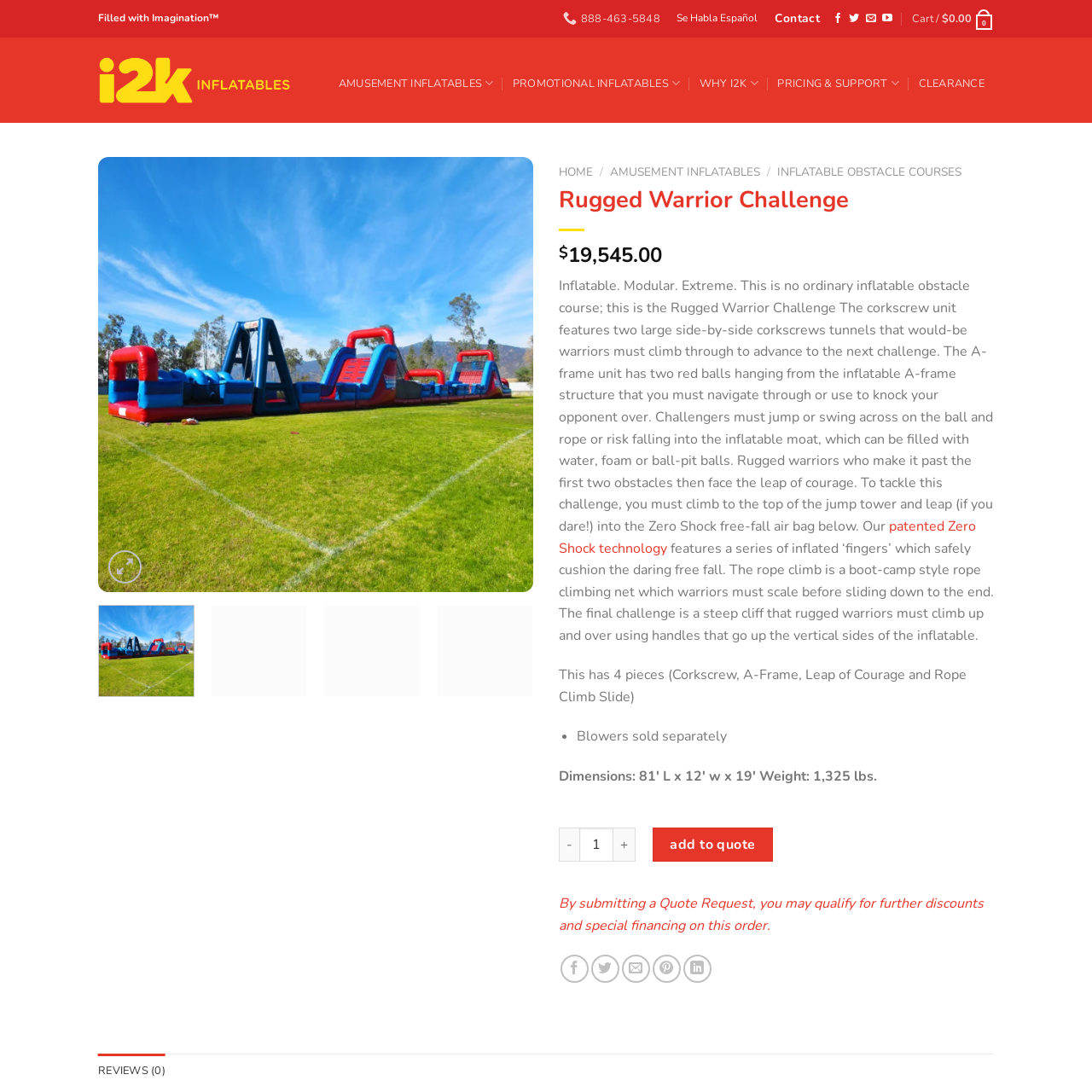What type of environment does the Rugged Warrior Challenge provide?
Concentrate on the image bordered by the red bounding box and offer a comprehensive response based on the image details.

According to the caption, the Rugged Warrior Challenge is an inflatable obstacle course that provides a safe and inflatable environment for participants to test their courage and agility.